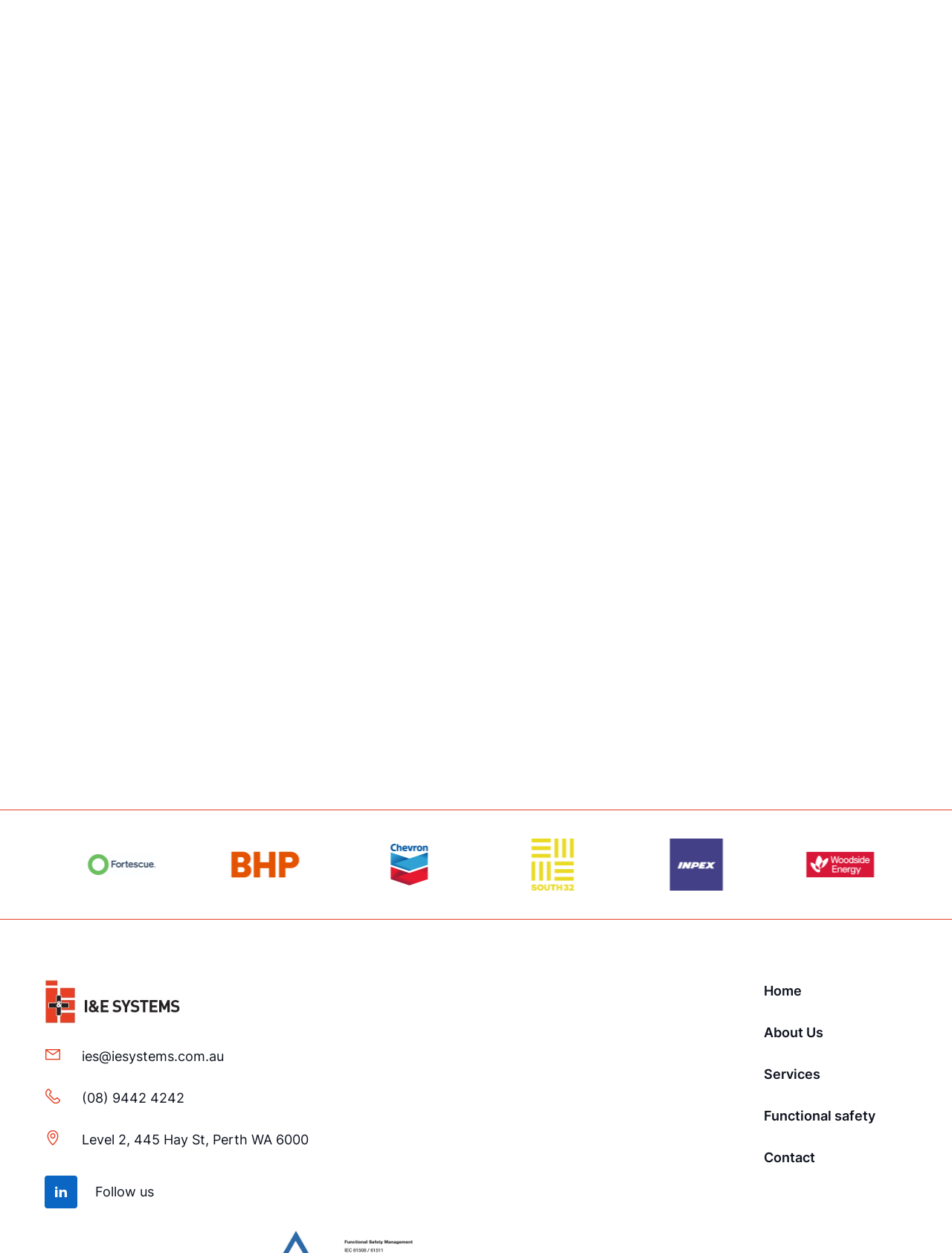Identify the bounding box coordinates of the clickable region to carry out the given instruction: "Click on the 'Previous slide' button".

[0.061, 0.784, 0.089, 0.806]